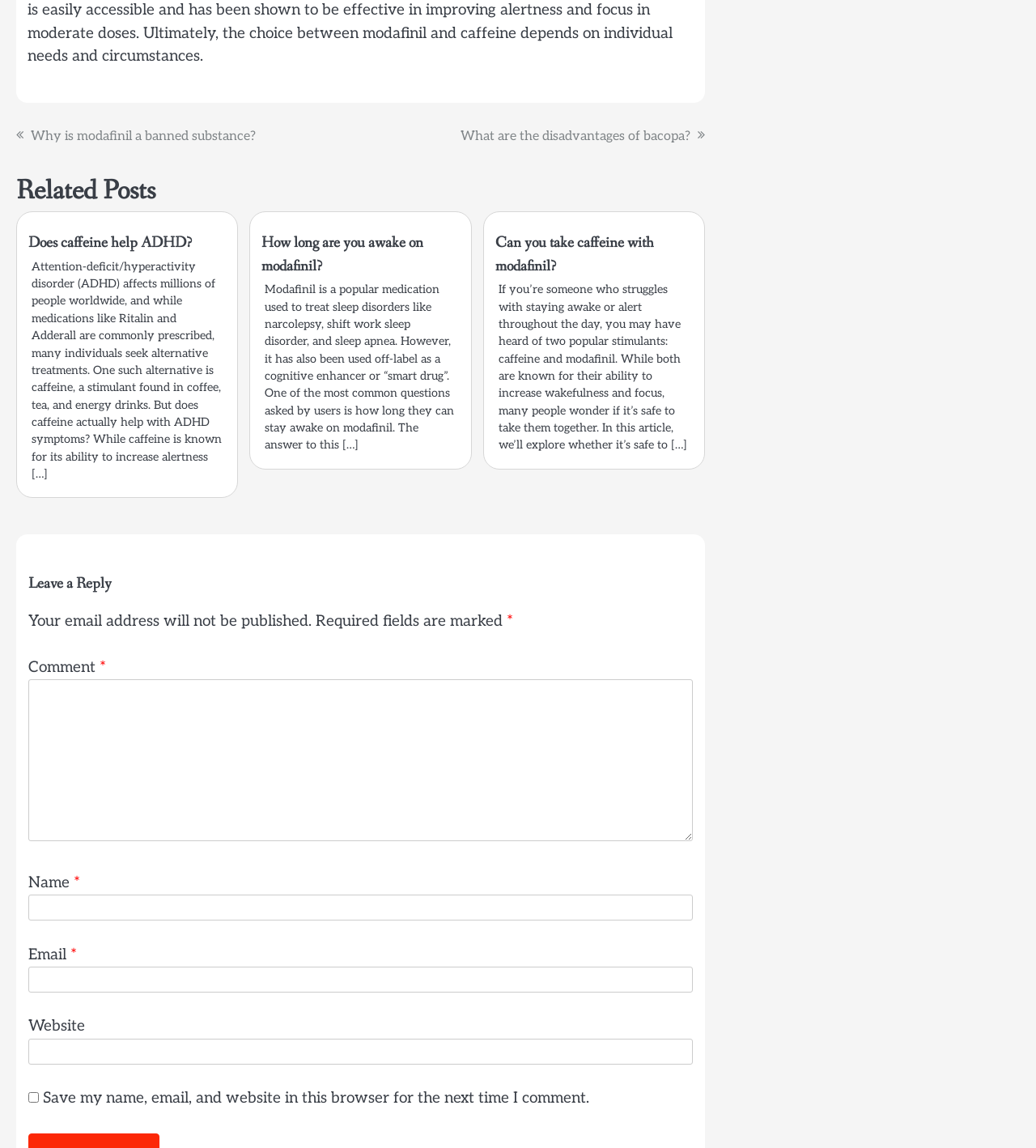Pinpoint the bounding box coordinates of the clickable element needed to complete the instruction: "Leave a comment". The coordinates should be provided as four float numbers between 0 and 1: [left, top, right, bottom].

[0.027, 0.592, 0.669, 0.733]